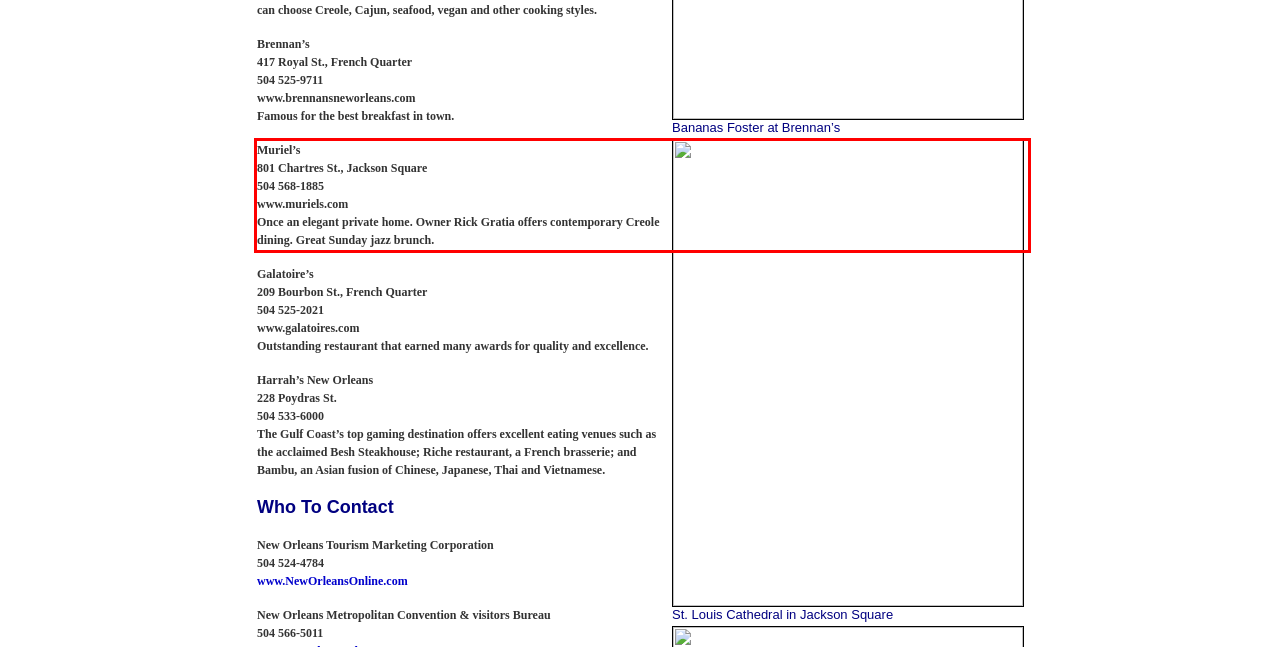There is a screenshot of a webpage with a red bounding box around a UI element. Please use OCR to extract the text within the red bounding box.

Muriel’s 801 Chartres St., Jackson Square 504 568-1885 www.muriels.com Once an elegant private home. Owner Rick Gratia offers contemporary Creole dining. Great Sunday jazz brunch.